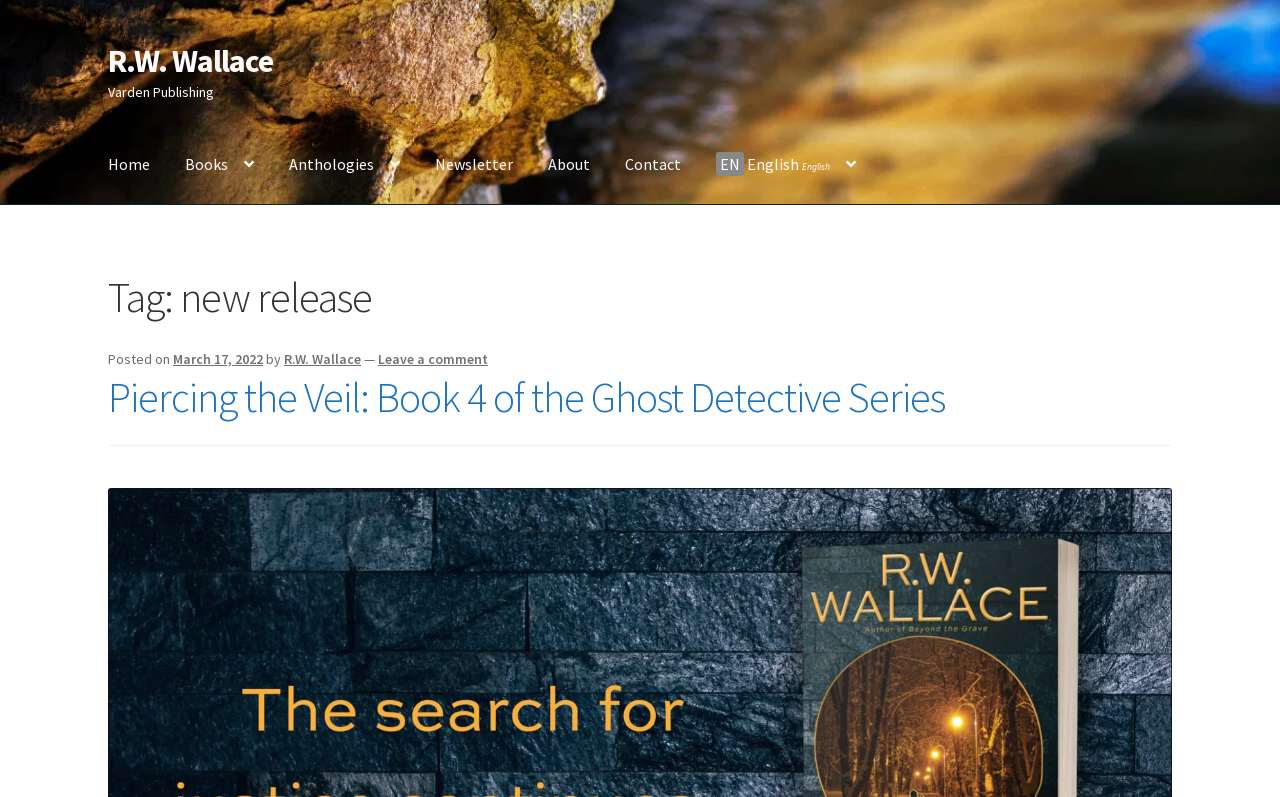Analyze and describe the webpage in a detailed narrative.

The webpage is an archive page for new releases on the R.W. Wallace website. At the top, there are two "Skip to" links, one for navigation and one for content, followed by a link to the R.W. Wallace website and a static text element displaying "Varden Publishing". 

Below these elements, there is a primary navigation menu with eight links: "Home", "Books", "Anthologies", "Newsletter", "About", "Contact", and a language selection link. 

The main content of the page is divided into sections, each with a heading and metadata. The first section has a heading "Tag: new release" and displays a post with a date "March 17, 2022", an author "R.W. Wallace", and a title "Piercing the Veil: Book 4 of the Ghost Detective Series". The title is also a link. There is a "Leave a comment" link at the bottom of the section.